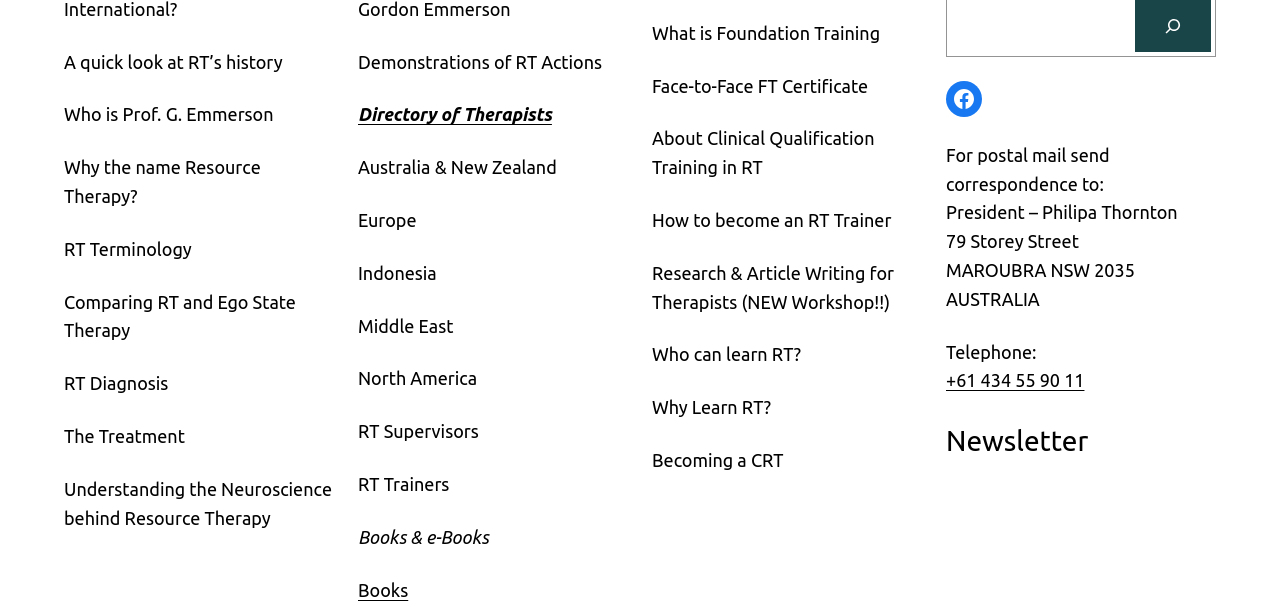What is the phone number of the President of Resource Therapy?
By examining the image, provide a one-word or phrase answer.

+61 434 55 90 11